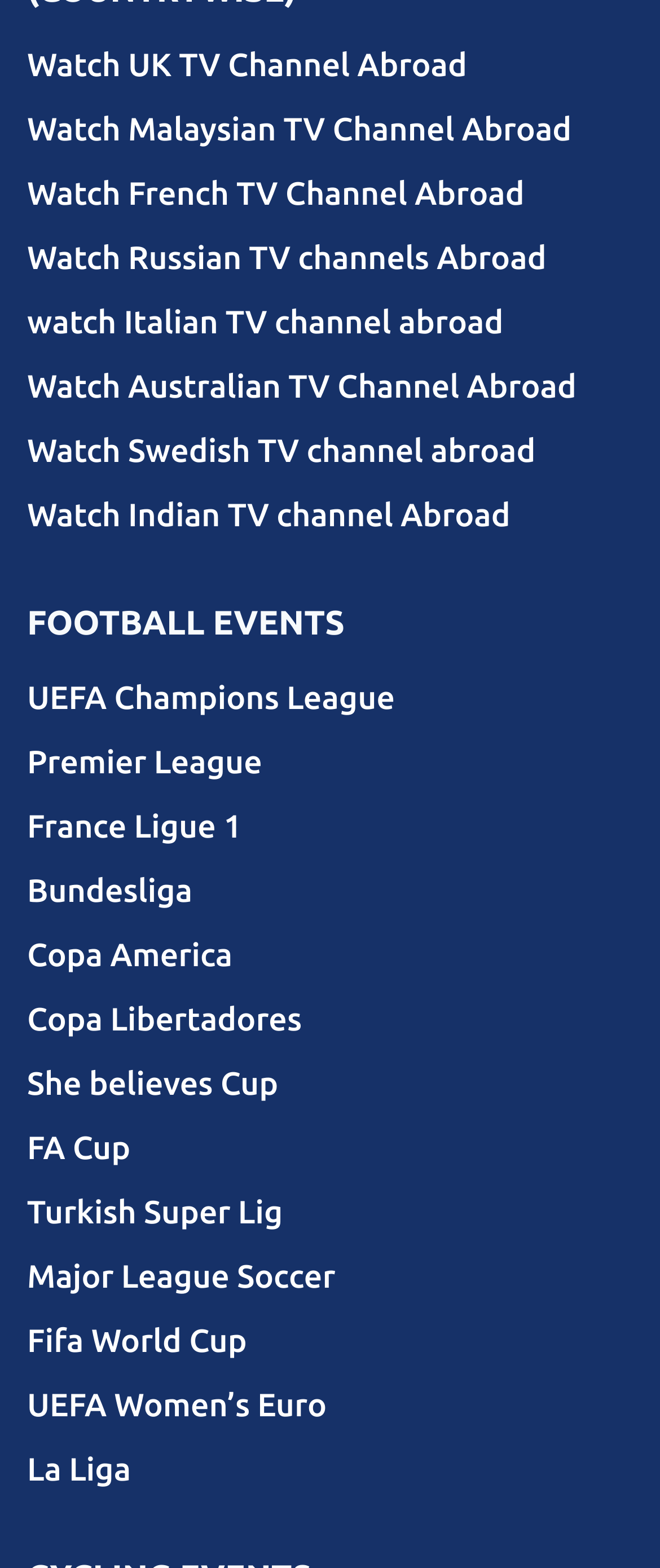Give a concise answer using one word or a phrase to the following question:
What is the first football event listed?

UEFA Champions League